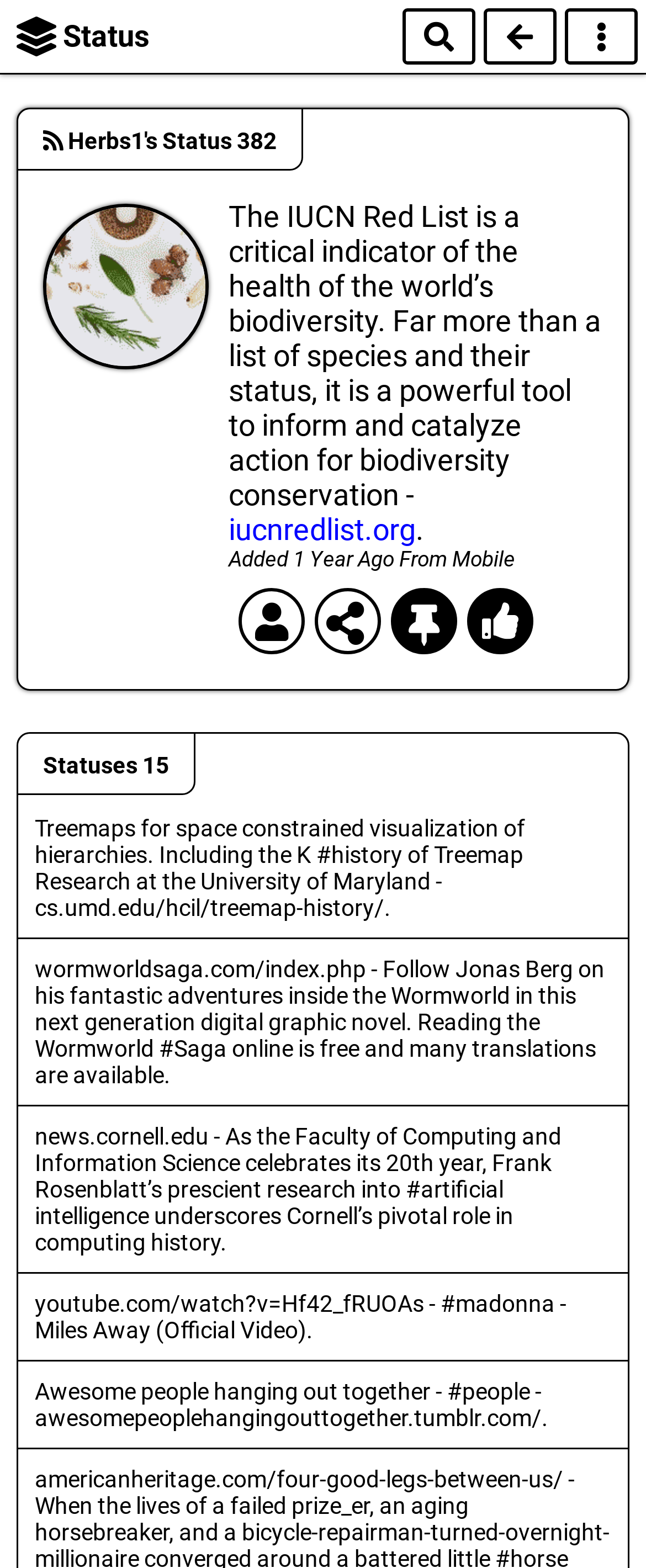Locate the bounding box of the UI element described in the following text: "title="Share Status"".

[0.487, 0.375, 0.59, 0.417]